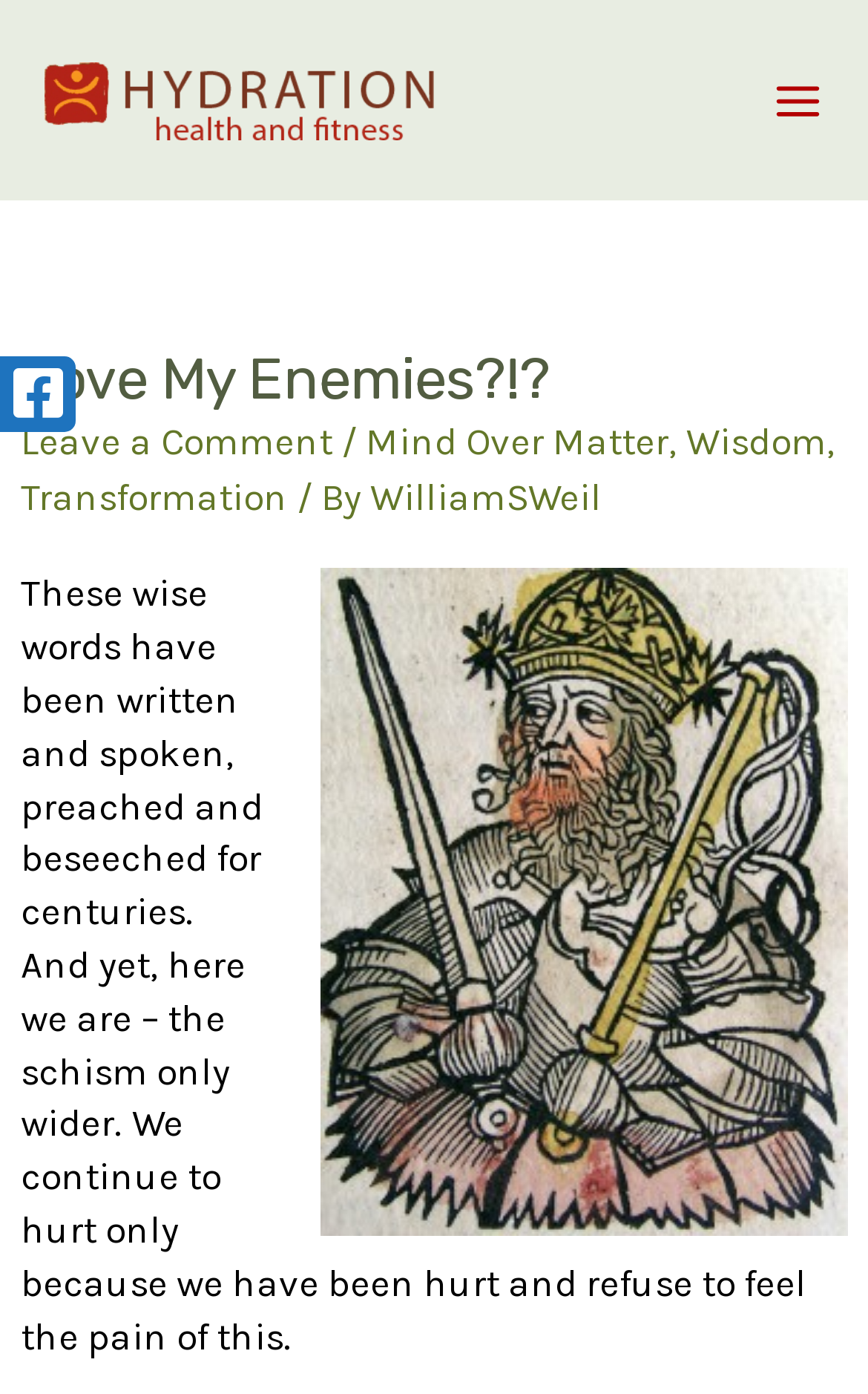Please find and generate the text of the main header of the webpage.

Love My Enemies?!?